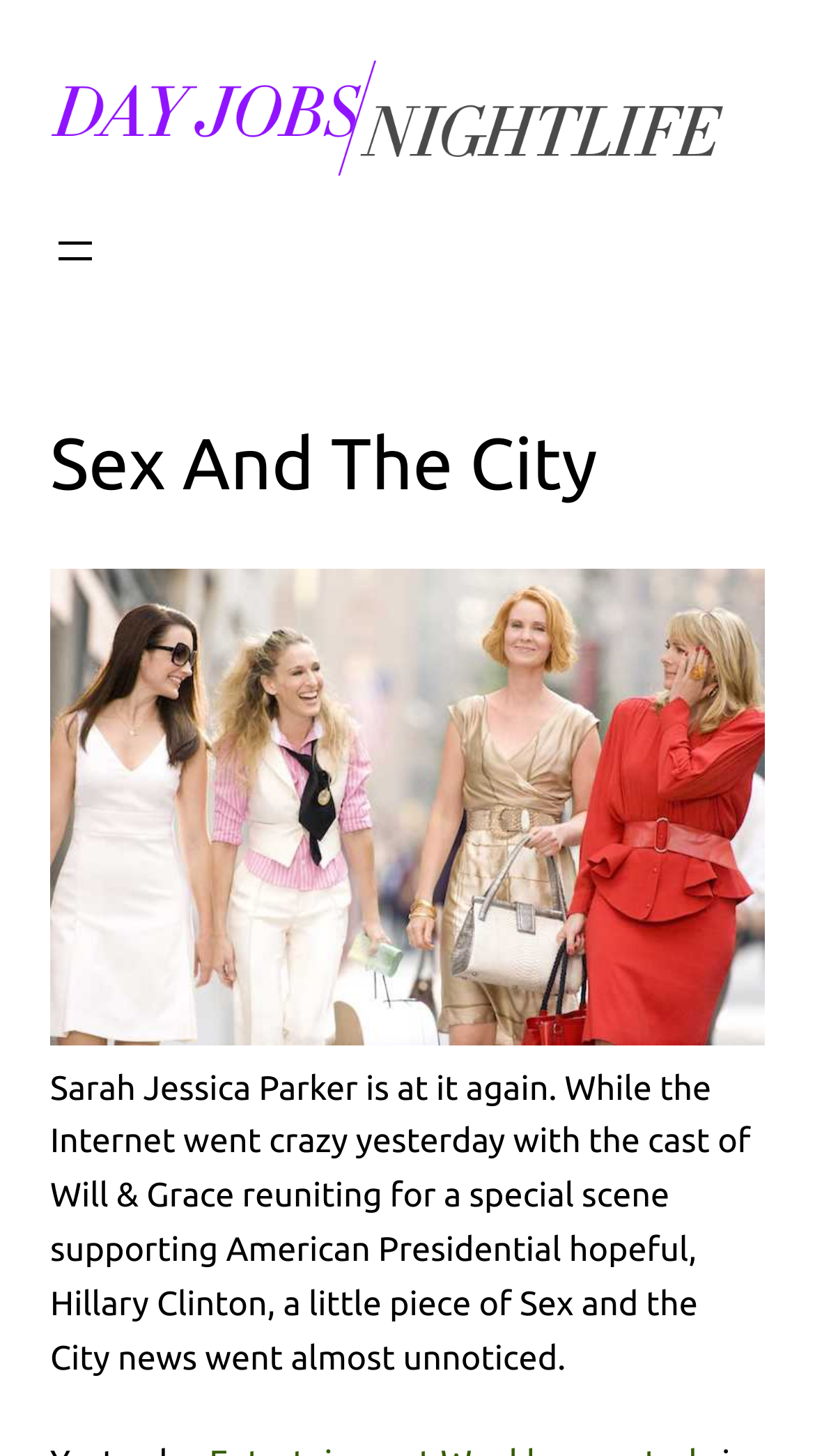What is the topic of the reunion mentioned?
Using the image as a reference, answer the question in detail.

The answer can be found in the StaticText element which mentions 'the cast of Will & Grace reuniting for a special scene supporting American Presidential hopeful, Hillary Clinton'